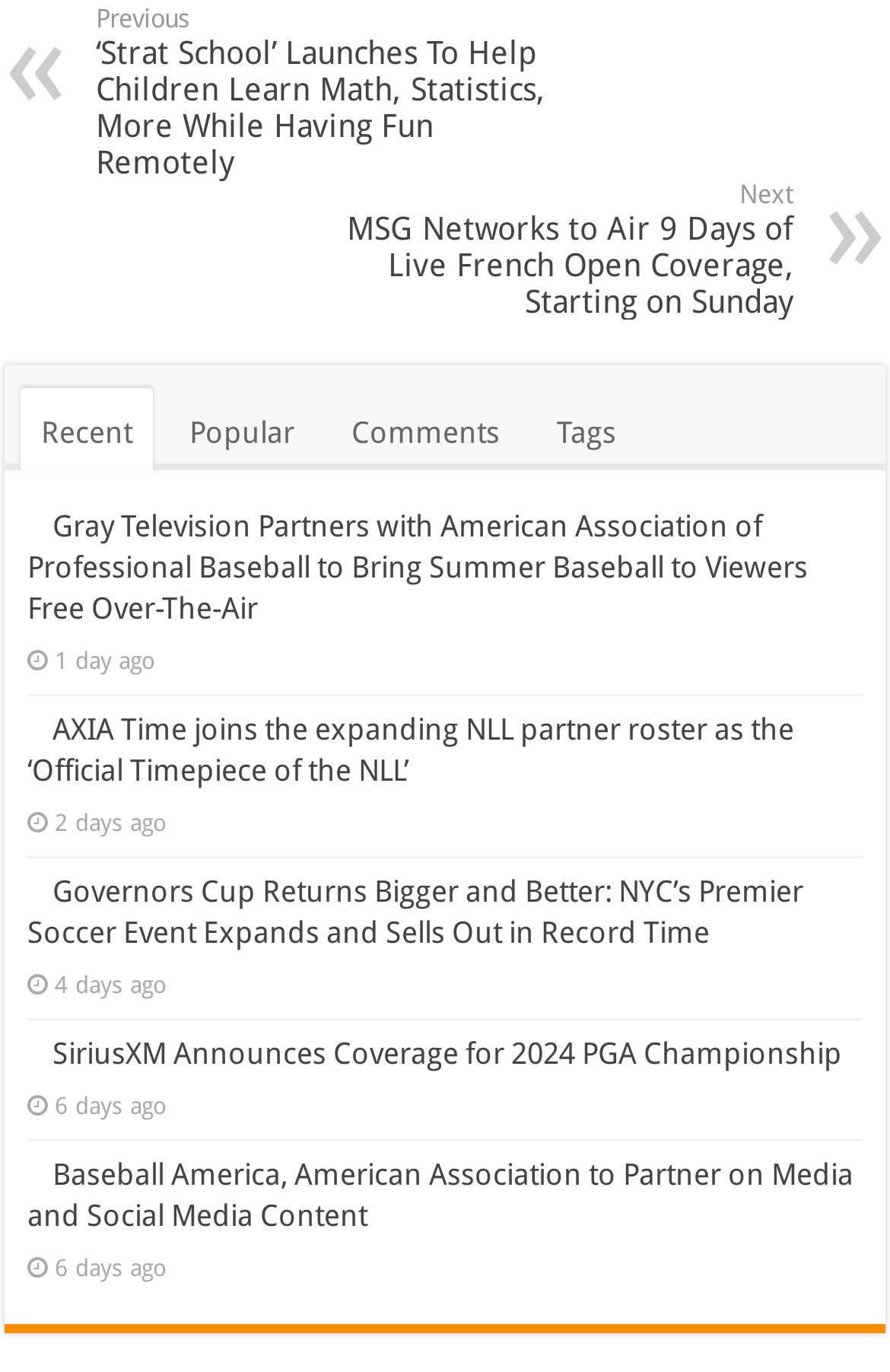What is the purpose of the '' links?
Using the information presented in the image, please offer a detailed response to the question.

I noticed that the '' links are accompanied by no text, but they are likely social media sharing links, allowing users to share the news articles on various platforms.